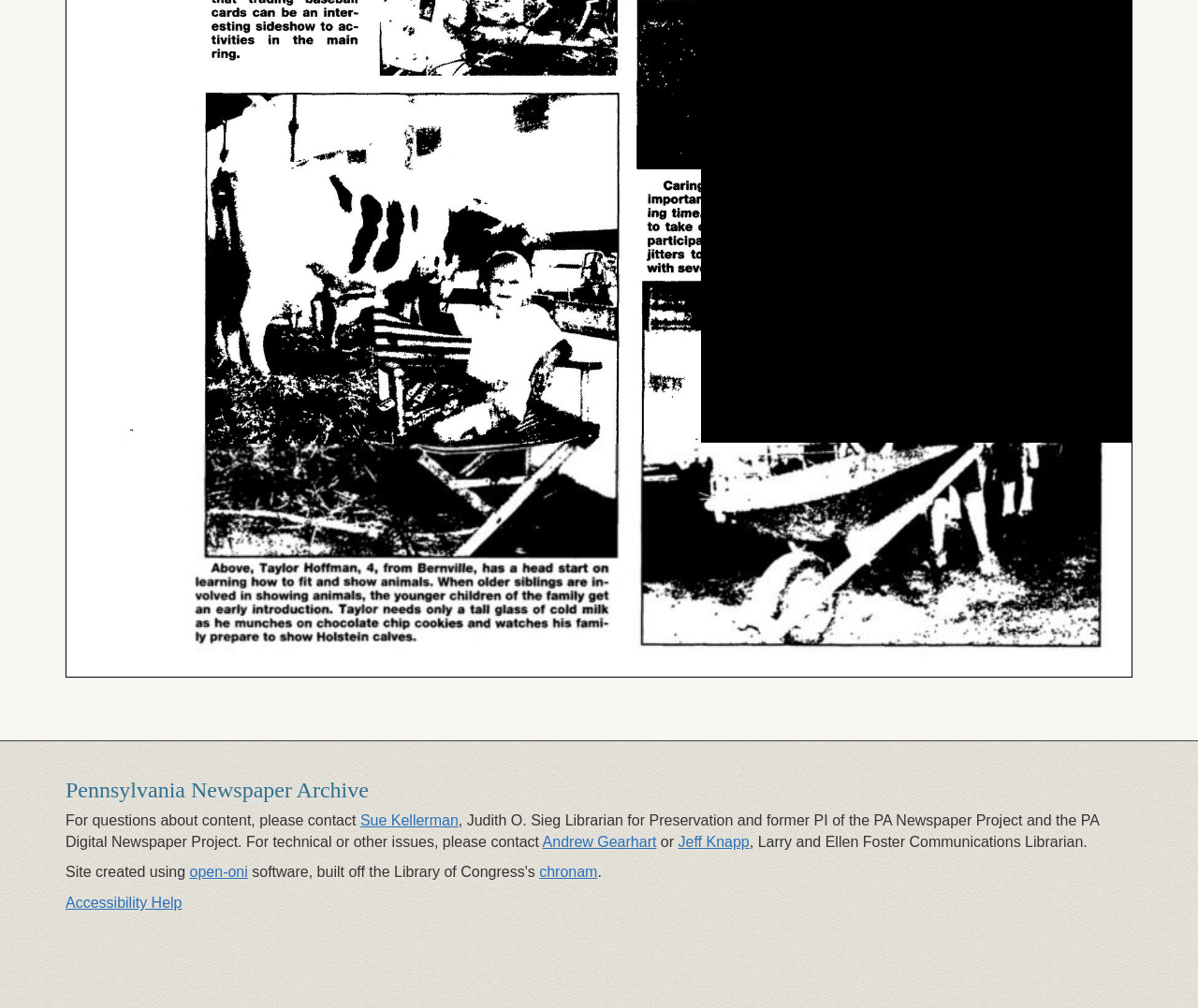Please provide a brief answer to the question using only one word or phrase: 
How many contact persons are listed?

3